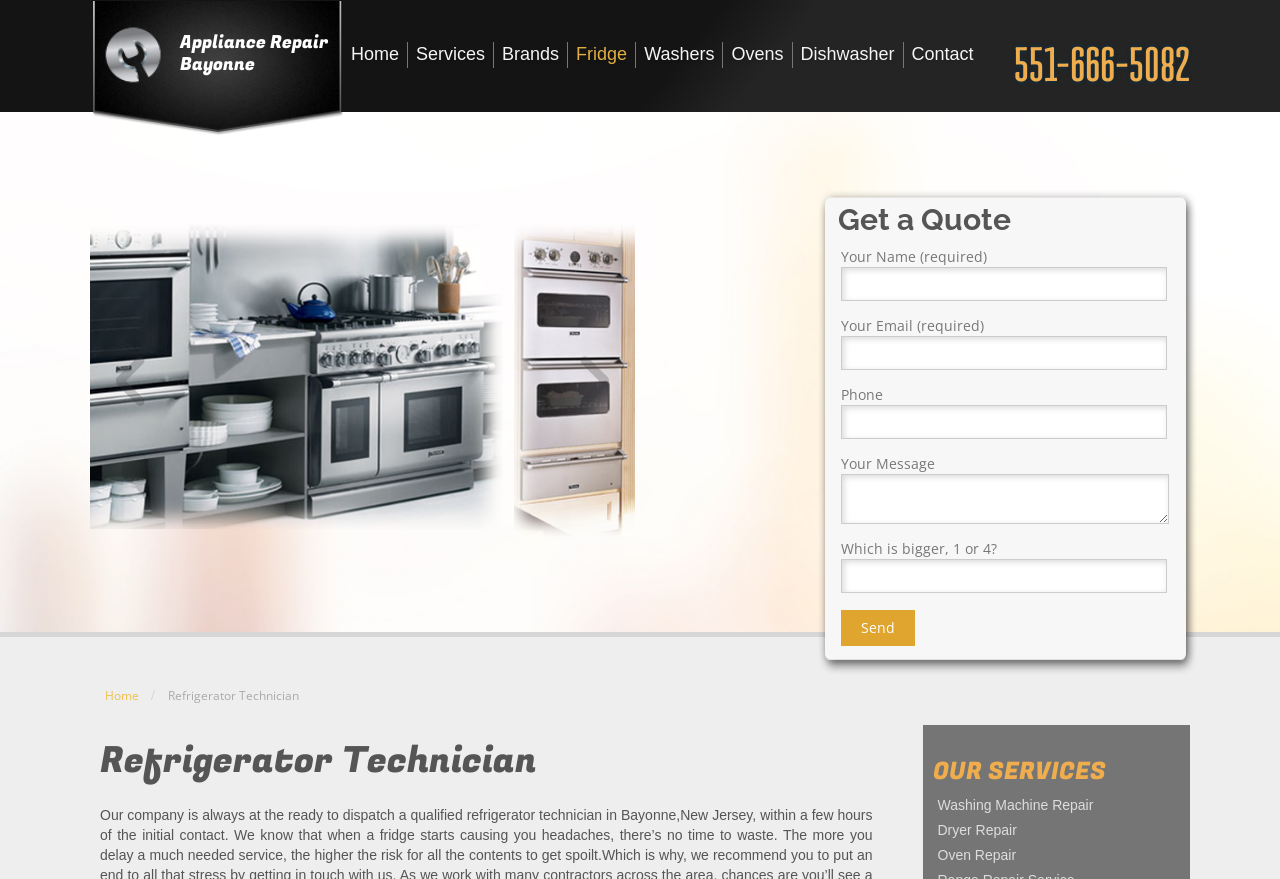Show me the bounding box coordinates of the clickable region to achieve the task as per the instruction: "Call the phone number 551-666-5082".

[0.792, 0.042, 0.93, 0.101]